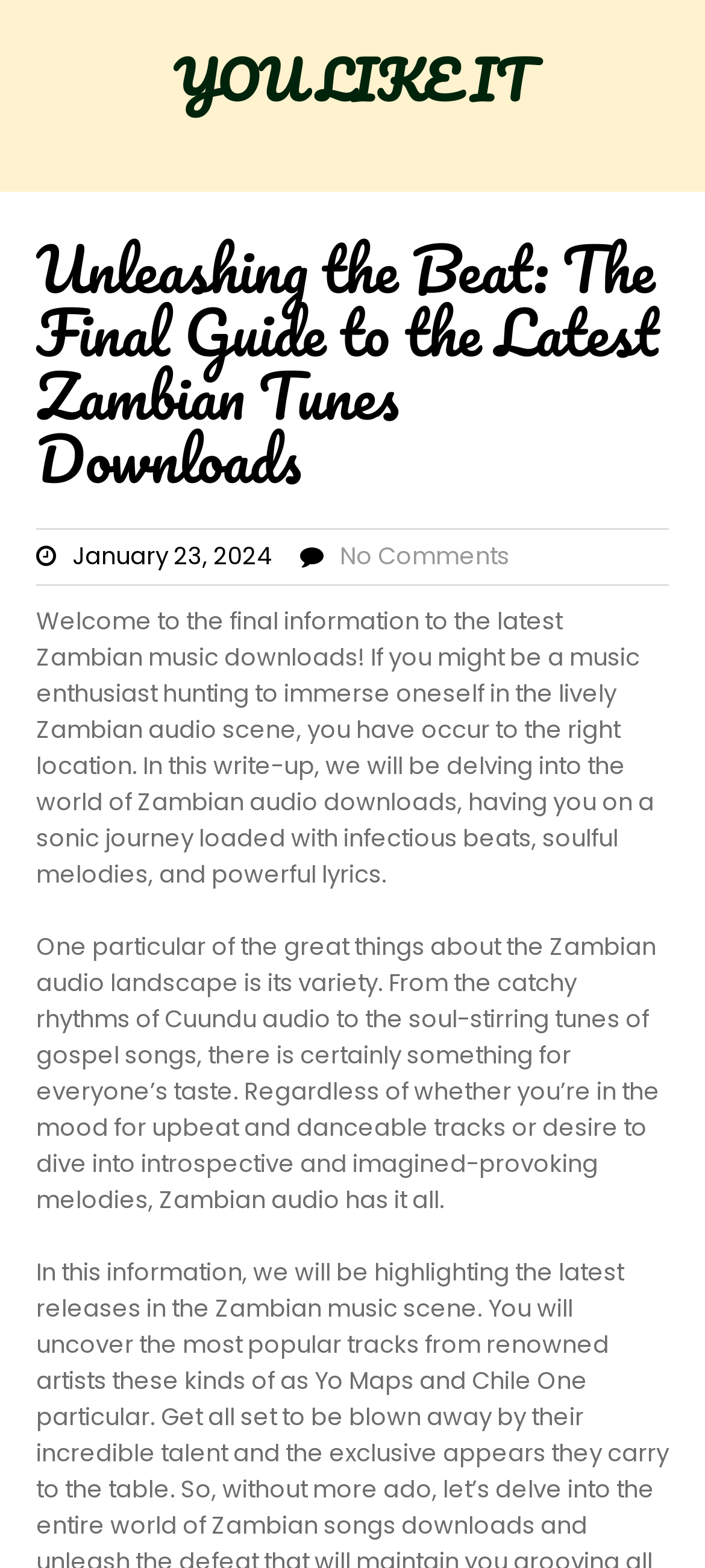Identify the bounding box for the UI element described as: "YOU LIKE IT". Ensure the coordinates are four float numbers between 0 and 1, formatted as [left, top, right, bottom].

[0.246, 0.023, 0.754, 0.08]